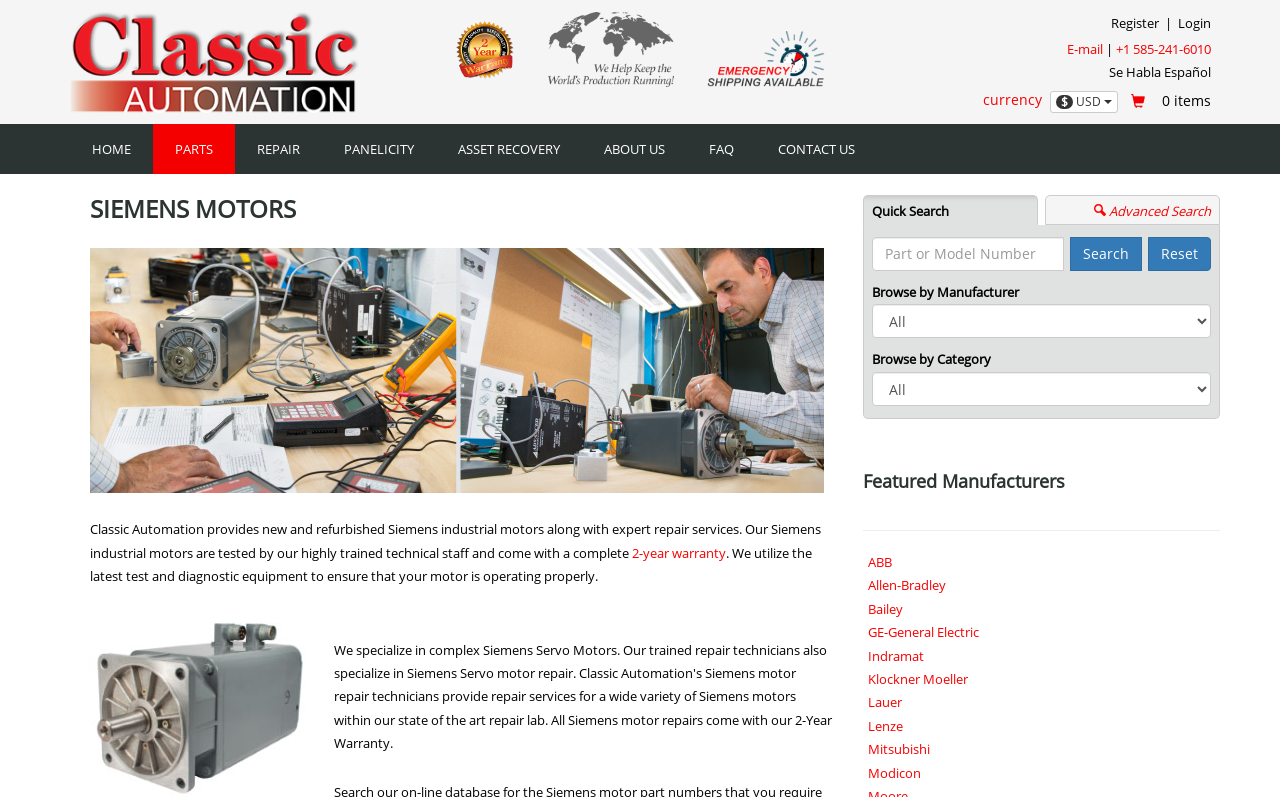What is the purpose of the 'Quick Search' and 'Advanced Search' buttons?
Look at the image and respond with a one-word or short-phrase answer.

To search for parts or models